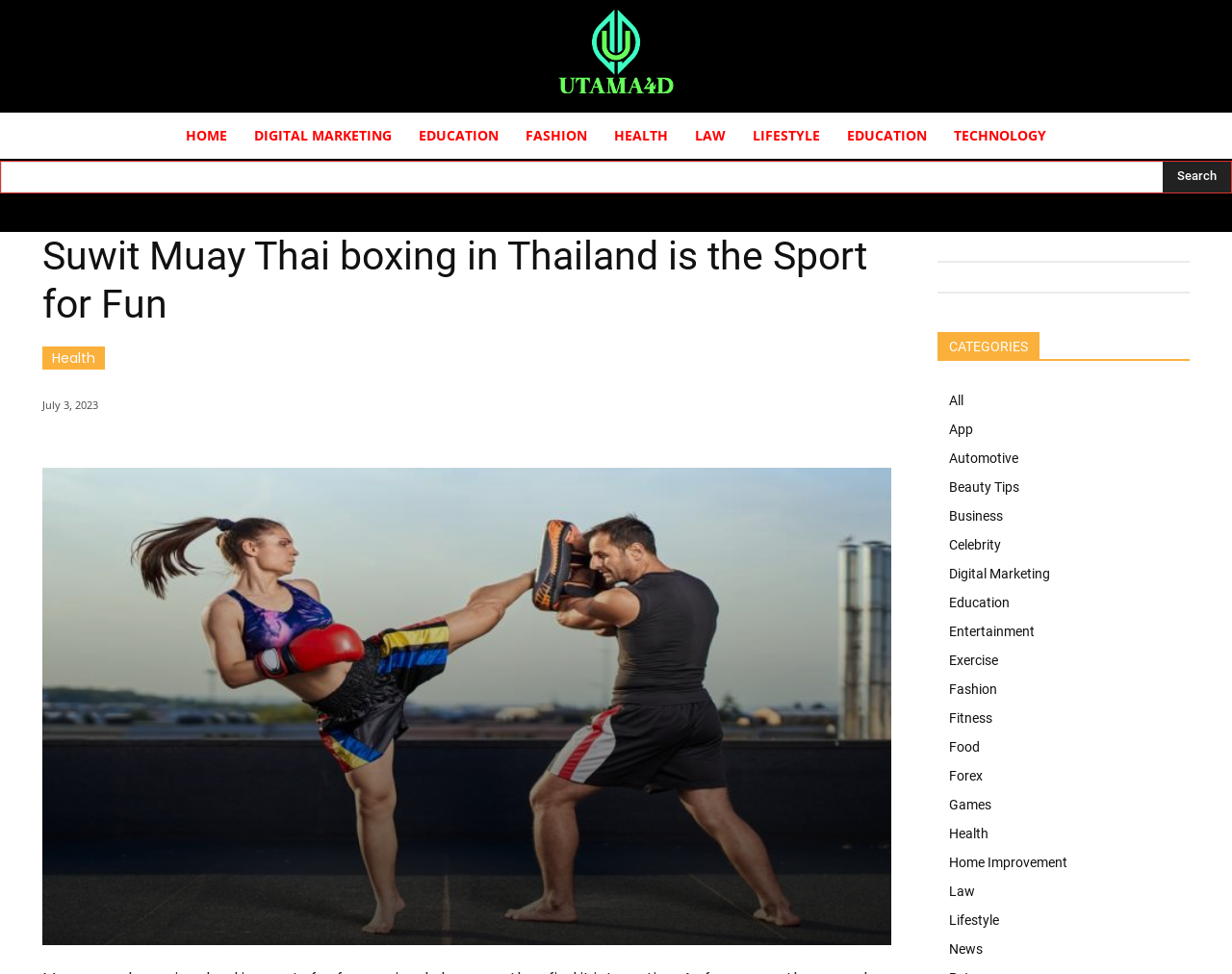Identify the bounding box coordinates of the clickable region necessary to fulfill the following instruction: "Click the FASHION link". The bounding box coordinates should be four float numbers between 0 and 1, i.e., [left, top, right, bottom].

[0.416, 0.115, 0.488, 0.163]